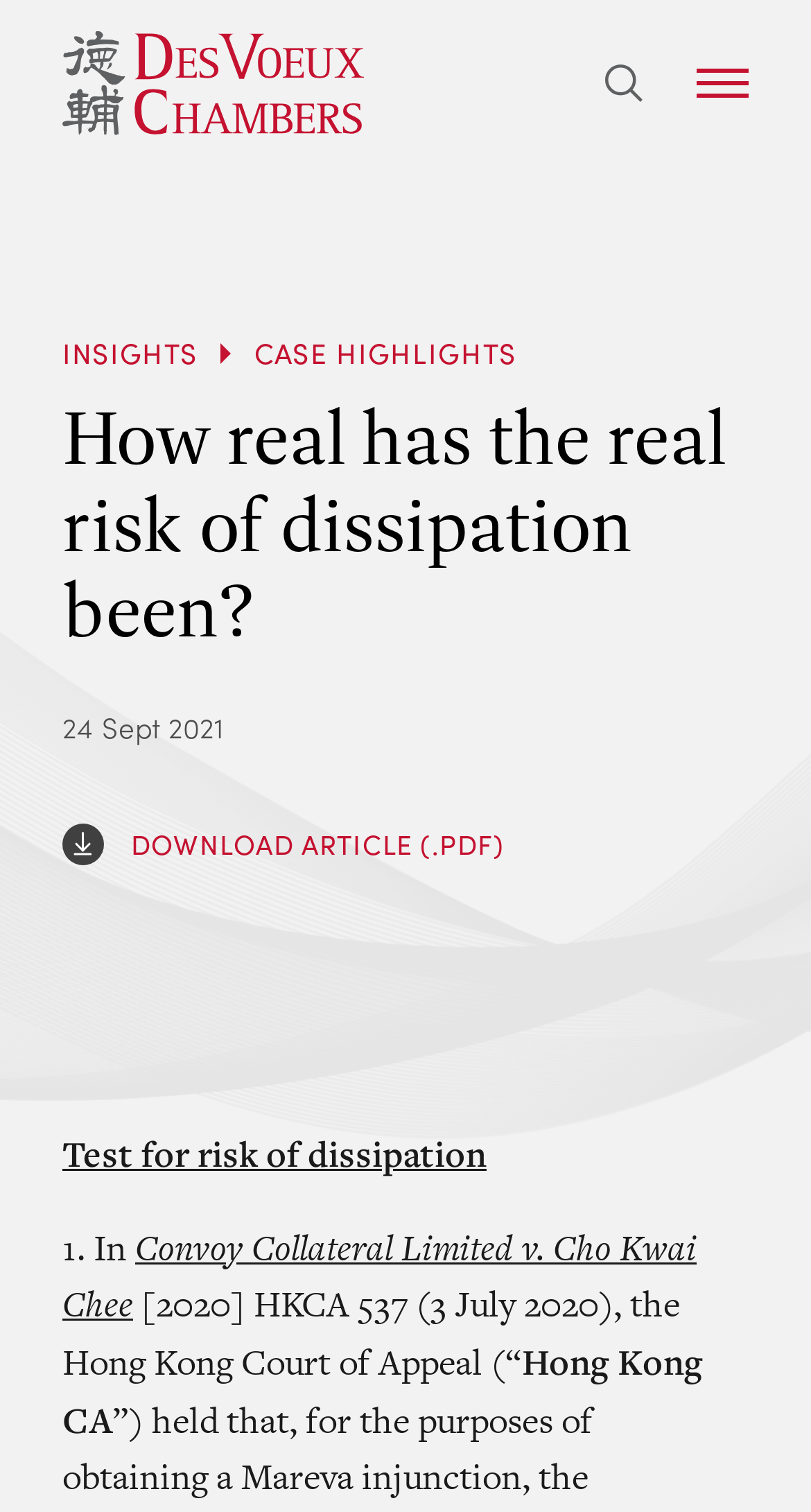Describe all the significant parts and information present on the webpage.

The webpage appears to be an article or blog post from Des Voeux Chambers, a law firm, with a focus on insights and case highlights. At the top left of the page, there is a logo, which is an image linked to the homepage. 

Below the logo, there is a heading that reads "INSIGHTS CASE HIGHLIGHTS" in a prominent font size. To the right of this heading, there is a link to "INSIGHTS". 

The main article title, "How real has the real risk of dissipation been?", is displayed prominently below the heading, followed by the publication date "24 Sept 2021". 

On the right side of the page, there is a call-to-action button to "DOWNLOAD ARTICLE (.PDF)", accompanied by two small icons. 

The main content of the article starts below the title, with a series of paragraphs discussing a legal case, "Convoy Collateral Limited v. Cho Kwai Chee", and its implications. The text is divided into numbered points, with the first point starting with "1. In". 

There are a total of 5 images on the page, including the logo, the icons for the download button, and two other images that are not described.